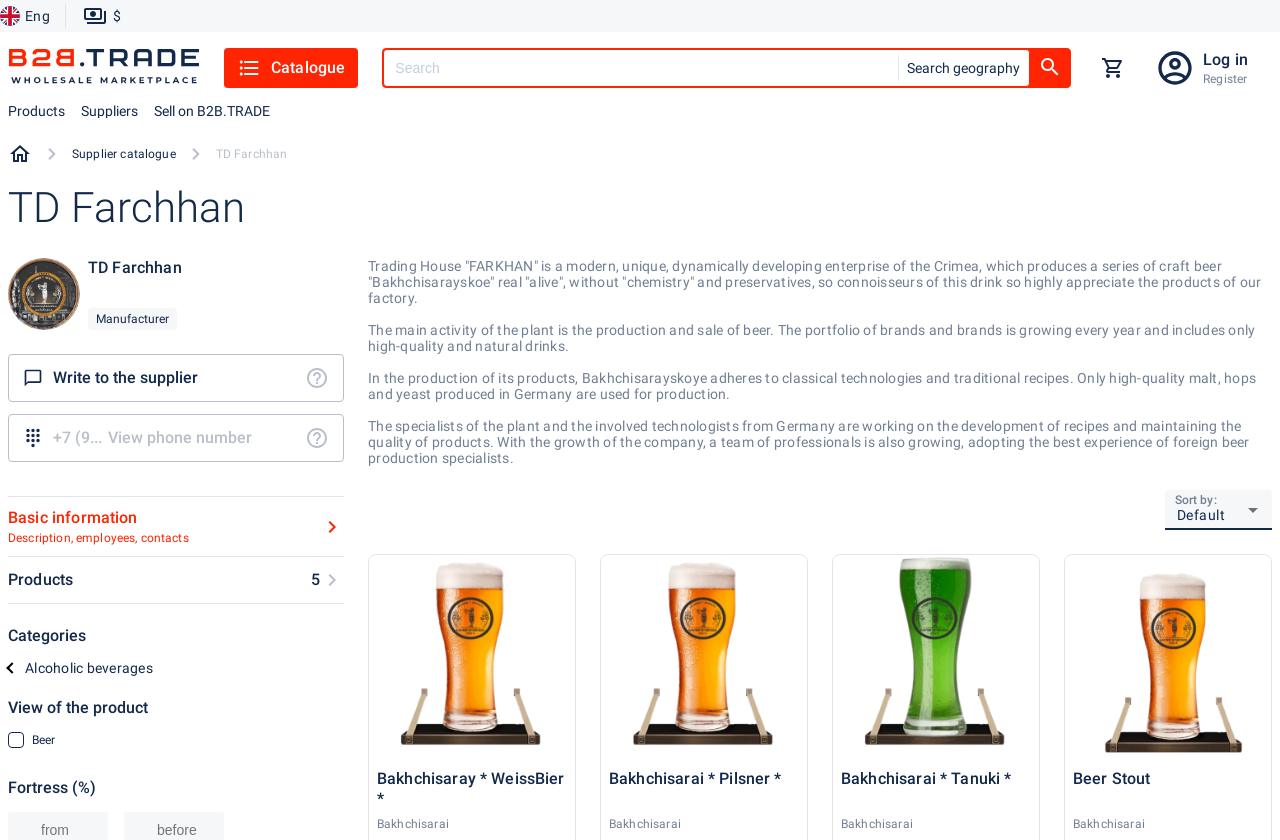Locate the bounding box coordinates of the element I should click to achieve the following instruction: "Visit Instagram".

None